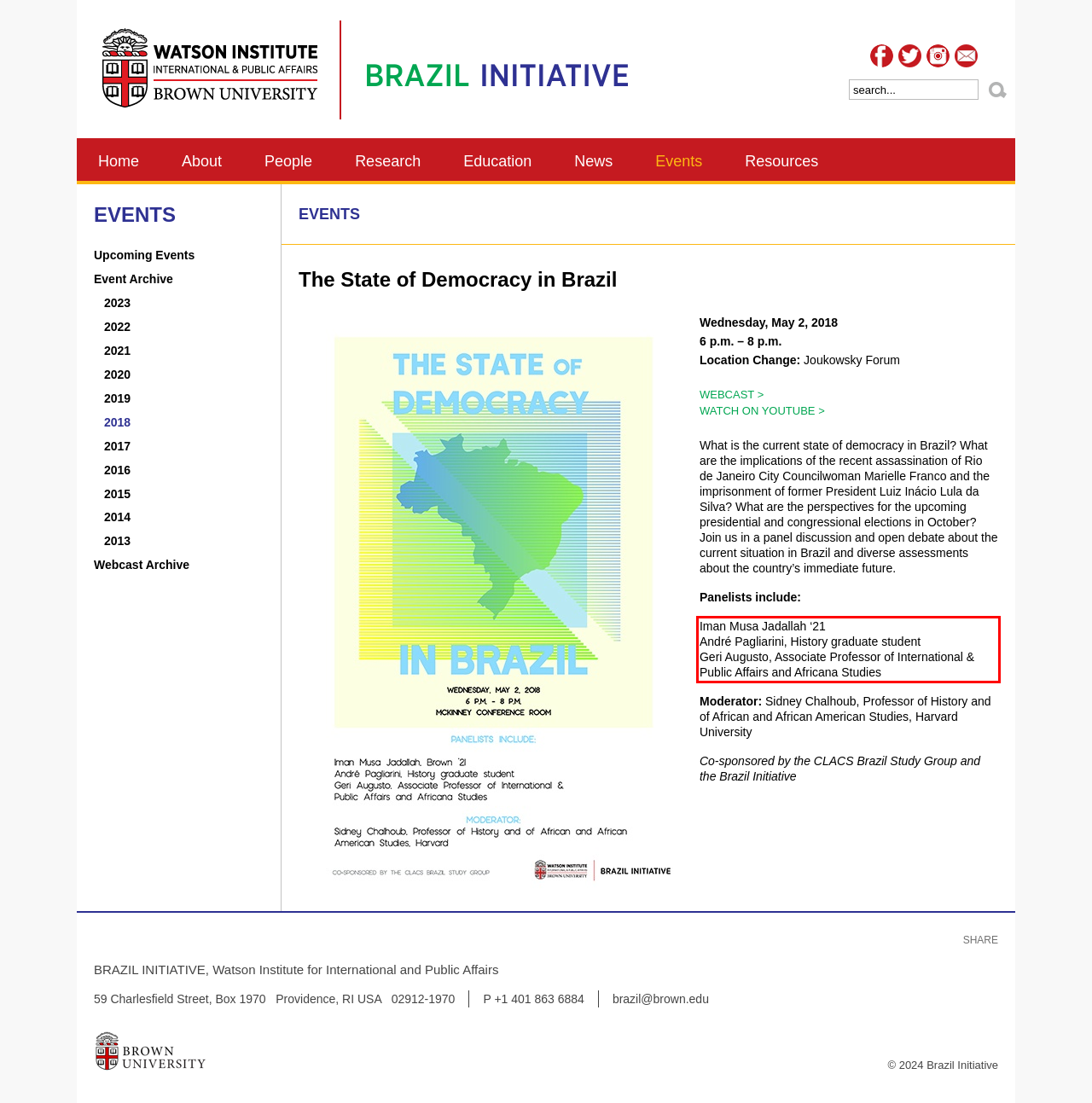Please take the screenshot of the webpage, find the red bounding box, and generate the text content that is within this red bounding box.

Iman Musa Jadallah ‘21 André Pagliarini, History graduate student Geri Augusto, Associate Professor of International & Public Affairs and Africana Studies